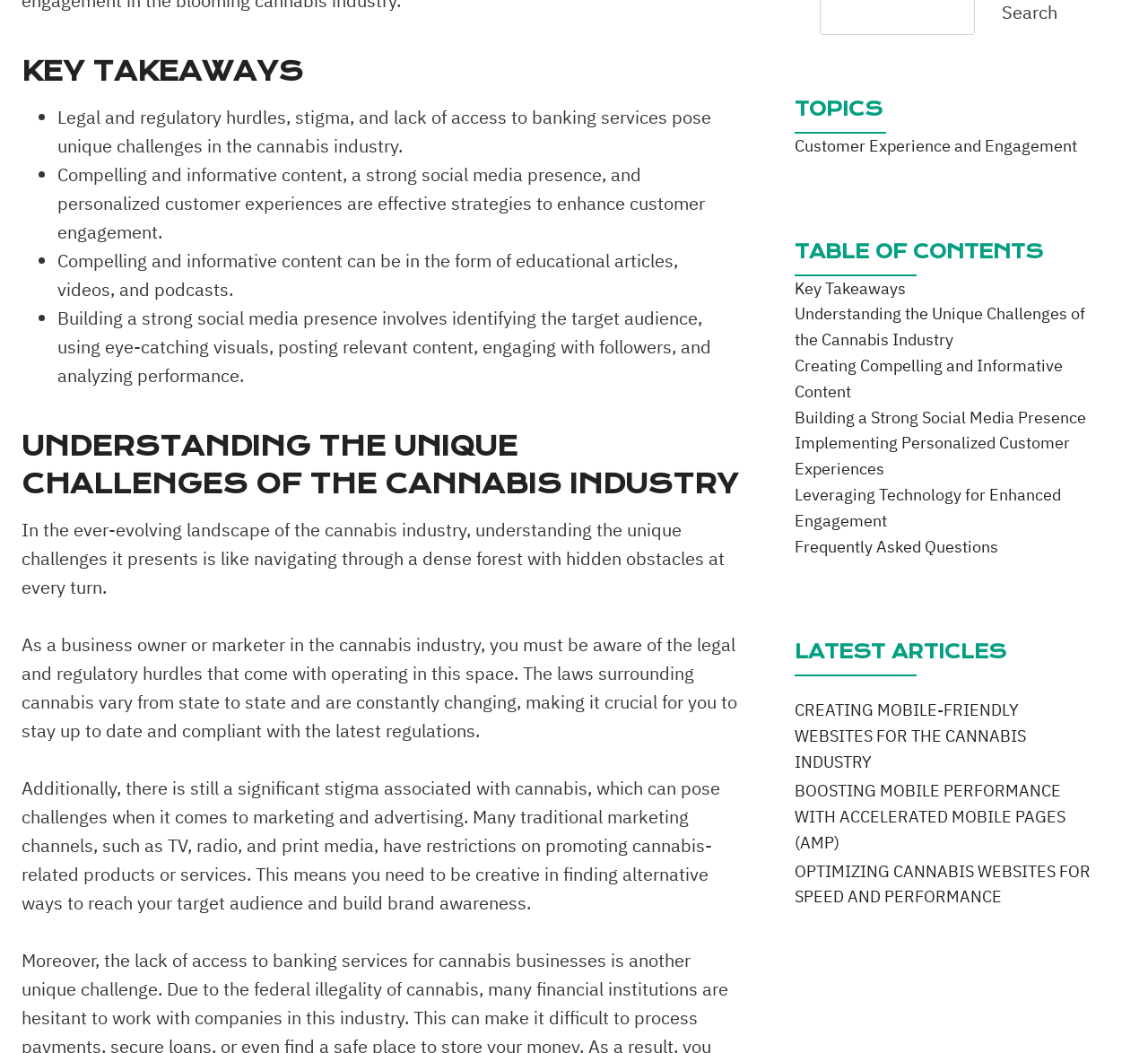What is the title of the first article?
Answer the question with a detailed and thorough explanation.

The first article is titled 'CREATING MOBILE-FRIENDLY WEBSITES FOR THE CANNABIS INDUSTRY', which is listed under the 'LATEST ARTICLES' section of the webpage.